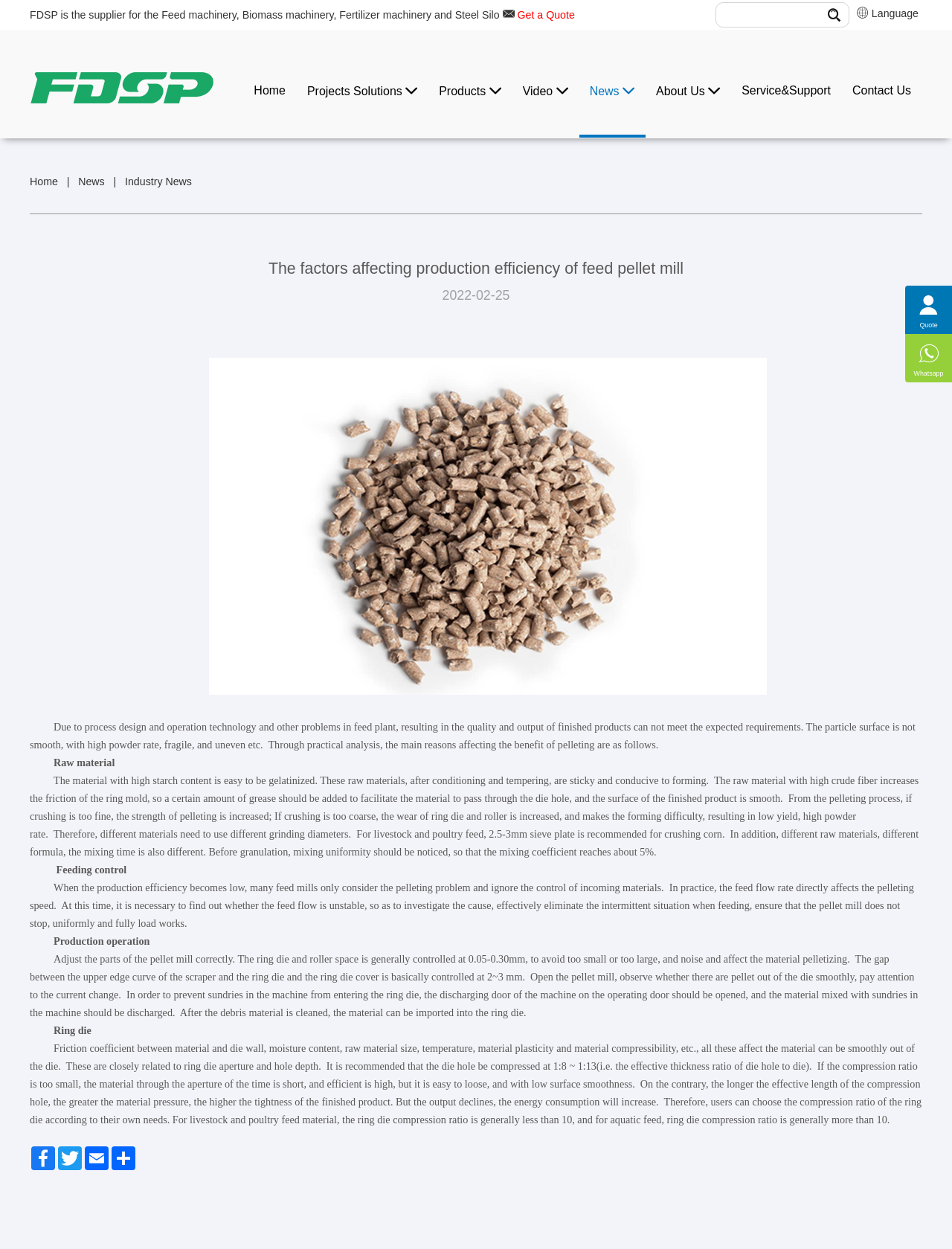Identify the bounding box coordinates for the UI element that matches this description: "Whatsapp".

[0.951, 0.267, 1.0, 0.306]